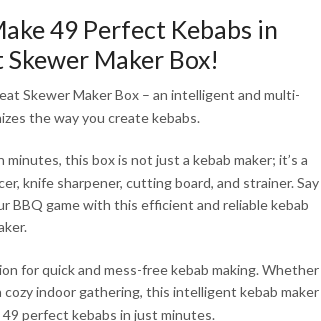What additional functions does the Skewer Maker Box have?
Using the picture, provide a one-word or short phrase answer.

Knife sharpener, cutting board, and strainer